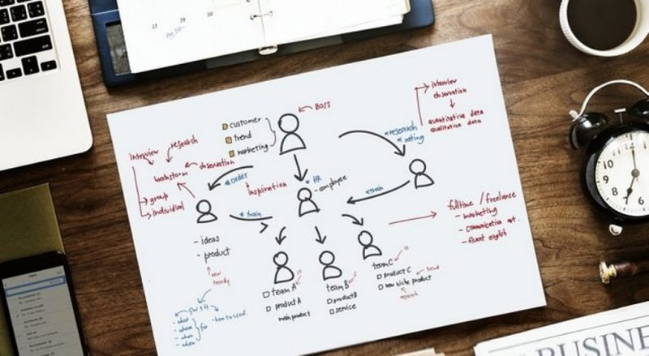Explain the image in a detailed and descriptive way.

The image illustrates a company structure that emphasizes collaboration and communication among team members. Displayed on a piece of paper are various labeled connections and flows, indicating roles such as 'customer', 'team', and 'product'. Each role is represented by simple stick figures, with arrows showing the interactions and task allocations between them. 

Near the top, keywords highlight different areas of focus, including ideas, marketing, and product development, suggesting an organized approach to managing operations and tasks. Surrounding the drawing, various office items, such as a laptop, a notepad, and a clock, set a professional environment, indicating this structure is part of a strategic planning session aimed at optimizing organizational growth and success. The overall layout underscores the importance of clear communication and defined roles within a business structure.